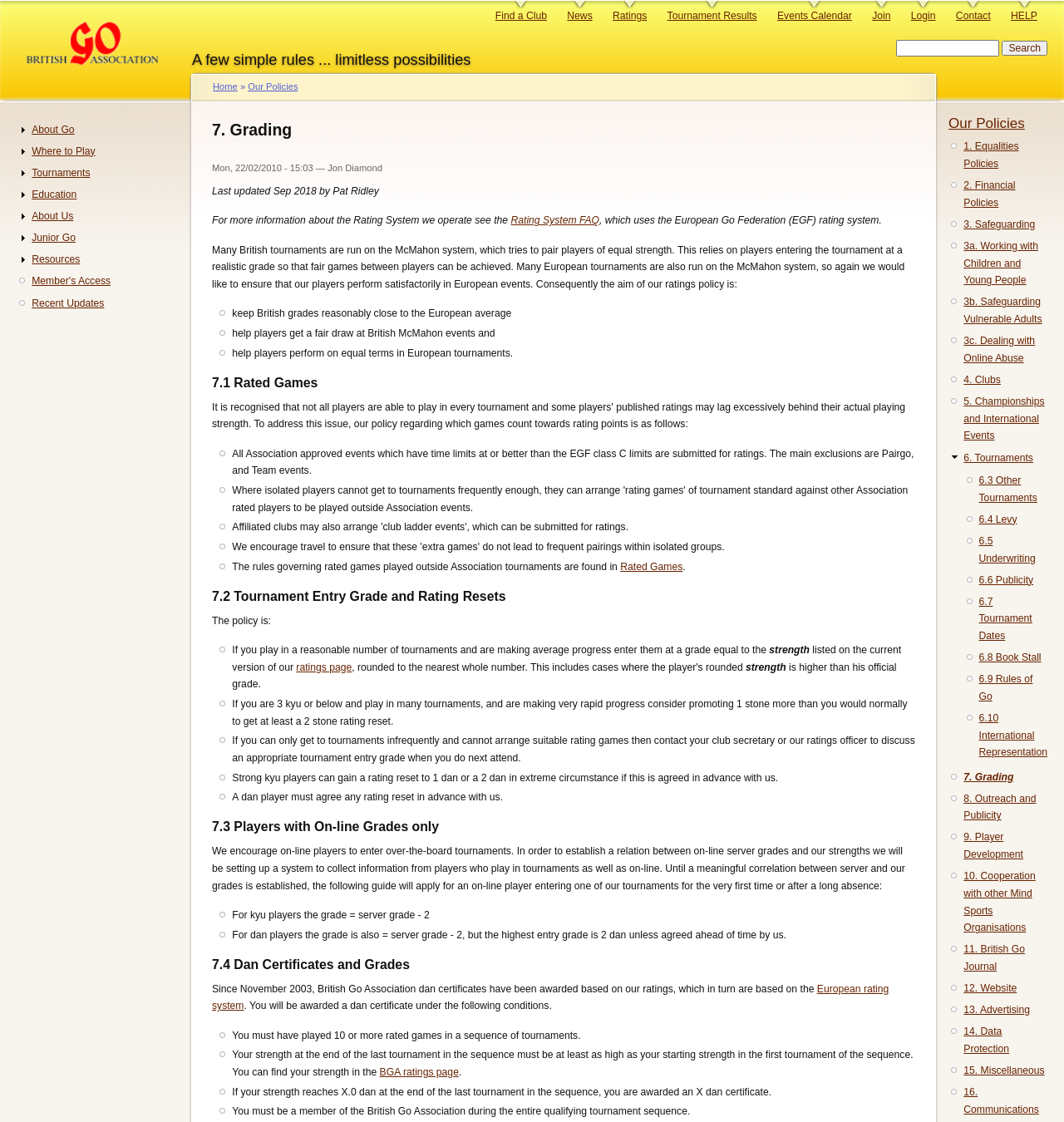What type of events are submitted for ratings?
Can you provide a detailed and comprehensive answer to the question?

The type of events submitted for ratings can be found in the section '7.1 Rated Games' which mentions that all Association approved events with time limits at or better than the EGF class C limits are submitted for ratings.